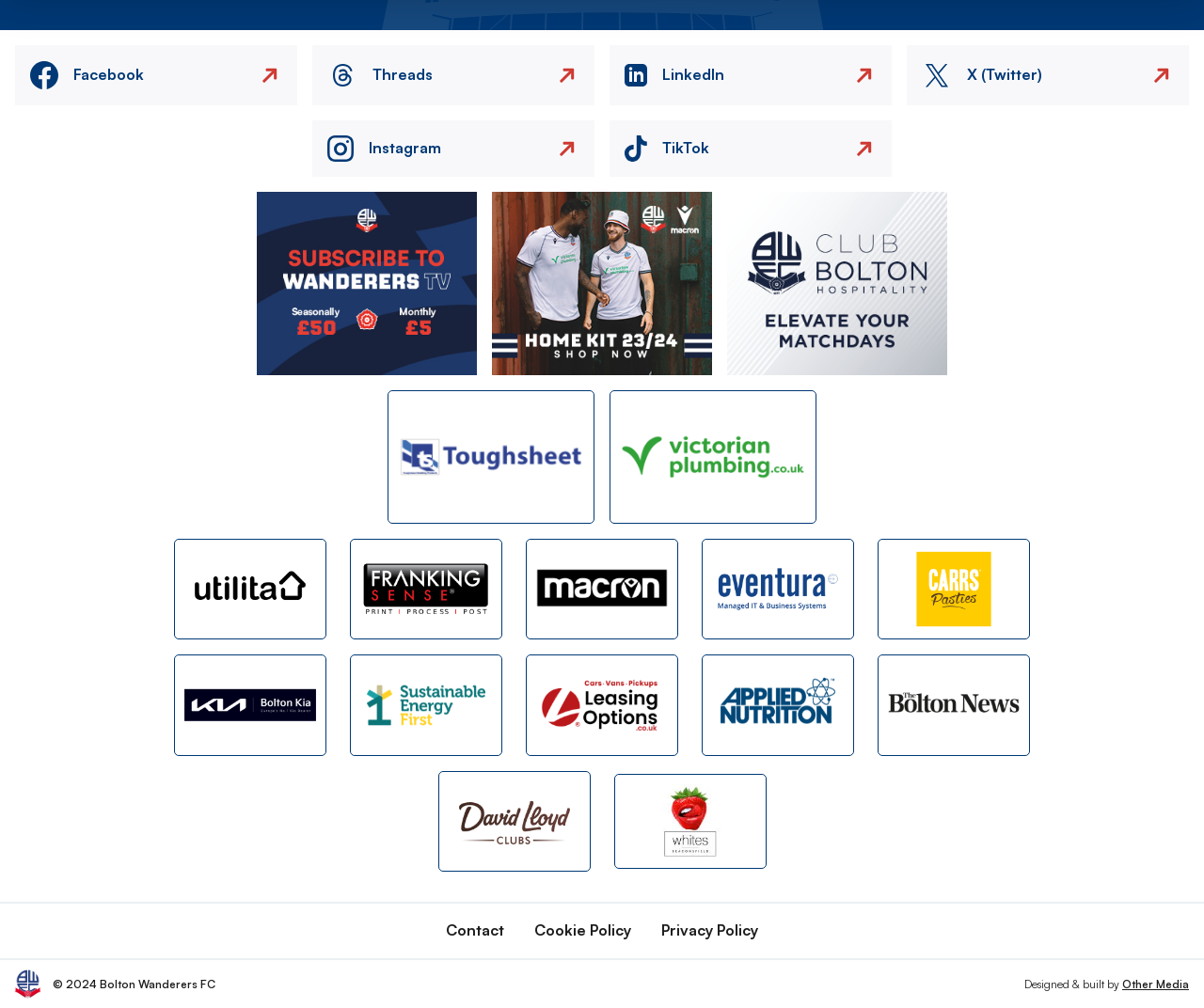What is the year of copyright mentioned at the bottom of the webpage?
Offer a detailed and exhaustive answer to the question.

I found a static text element with the content '© 2024 Bolton Wanderers FC', which suggests that the year of copyright mentioned at the bottom of the webpage is 2024.